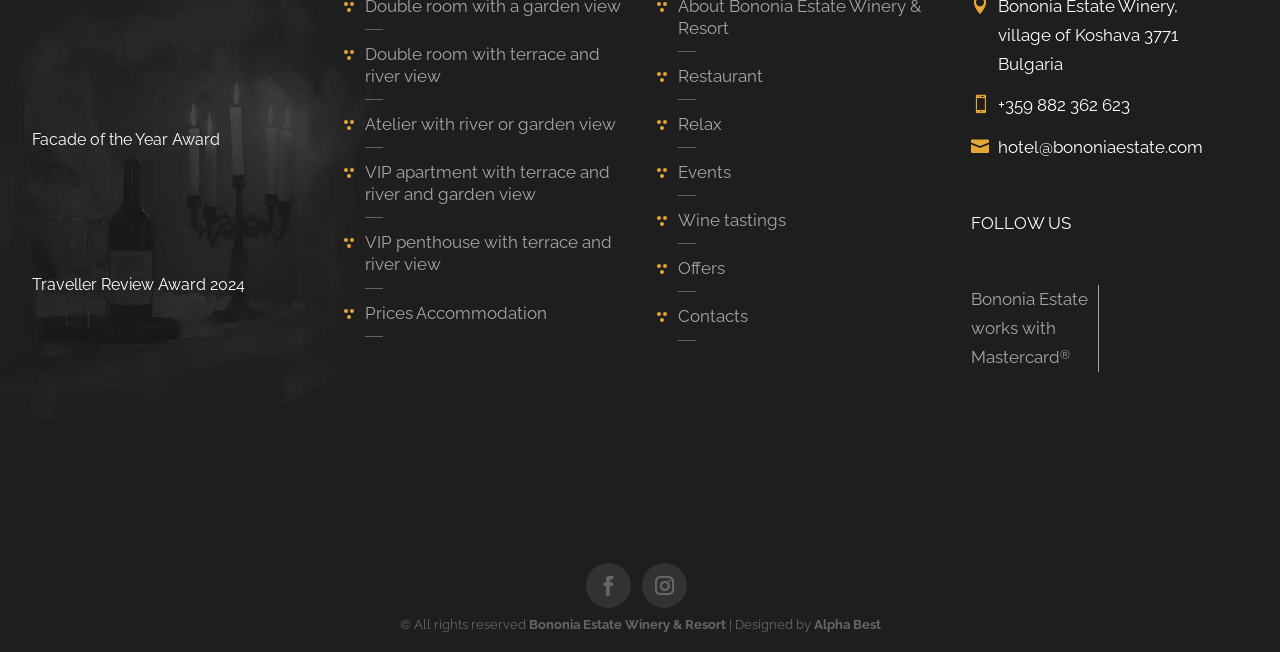Give a one-word or one-phrase response to the question: 
What awards does the hotel have?

Facade of the Year Award, Traveller Review Award 2024